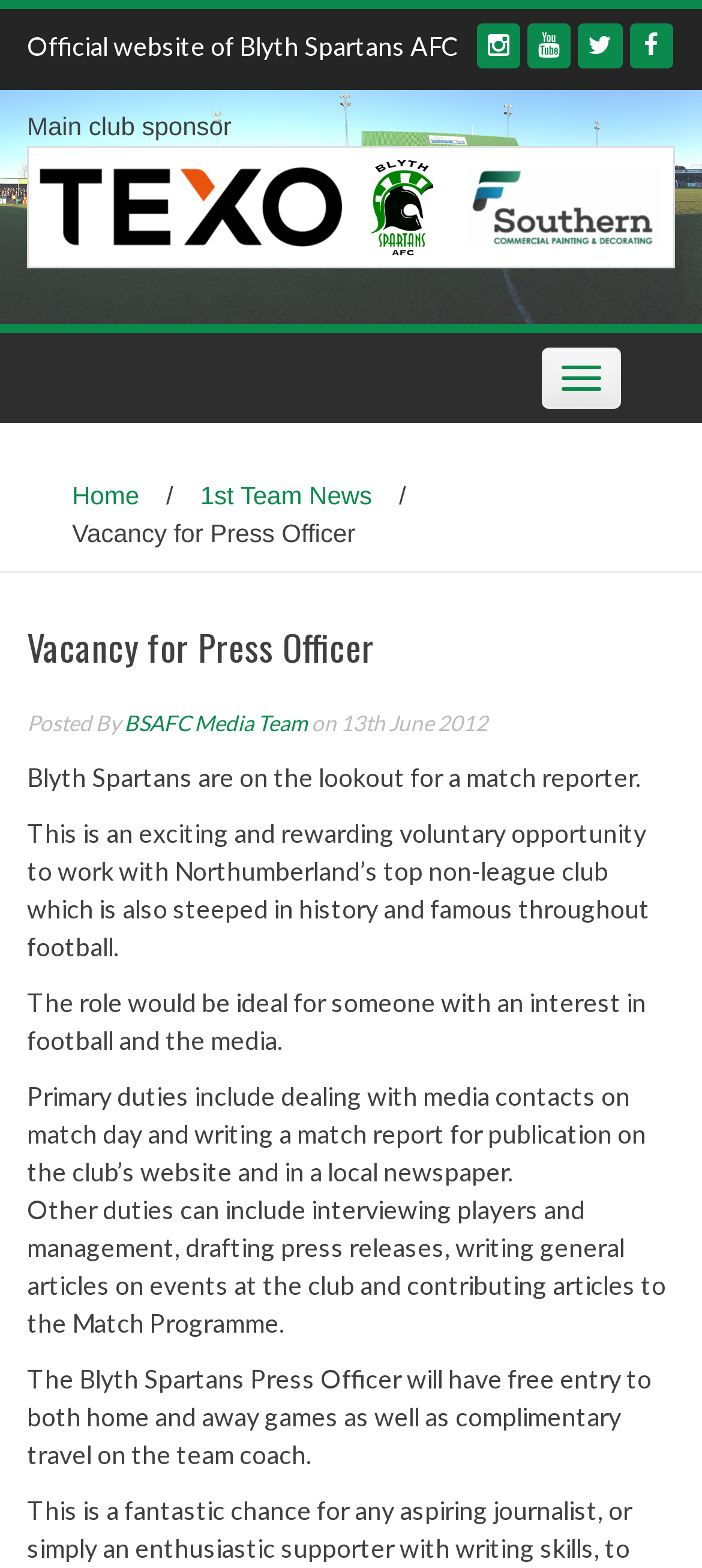Can you pinpoint the bounding box coordinates for the clickable element required for this instruction: "Go to Home page"? The coordinates should be four float numbers between 0 and 1, i.e., [left, top, right, bottom].

[0.103, 0.306, 0.198, 0.325]